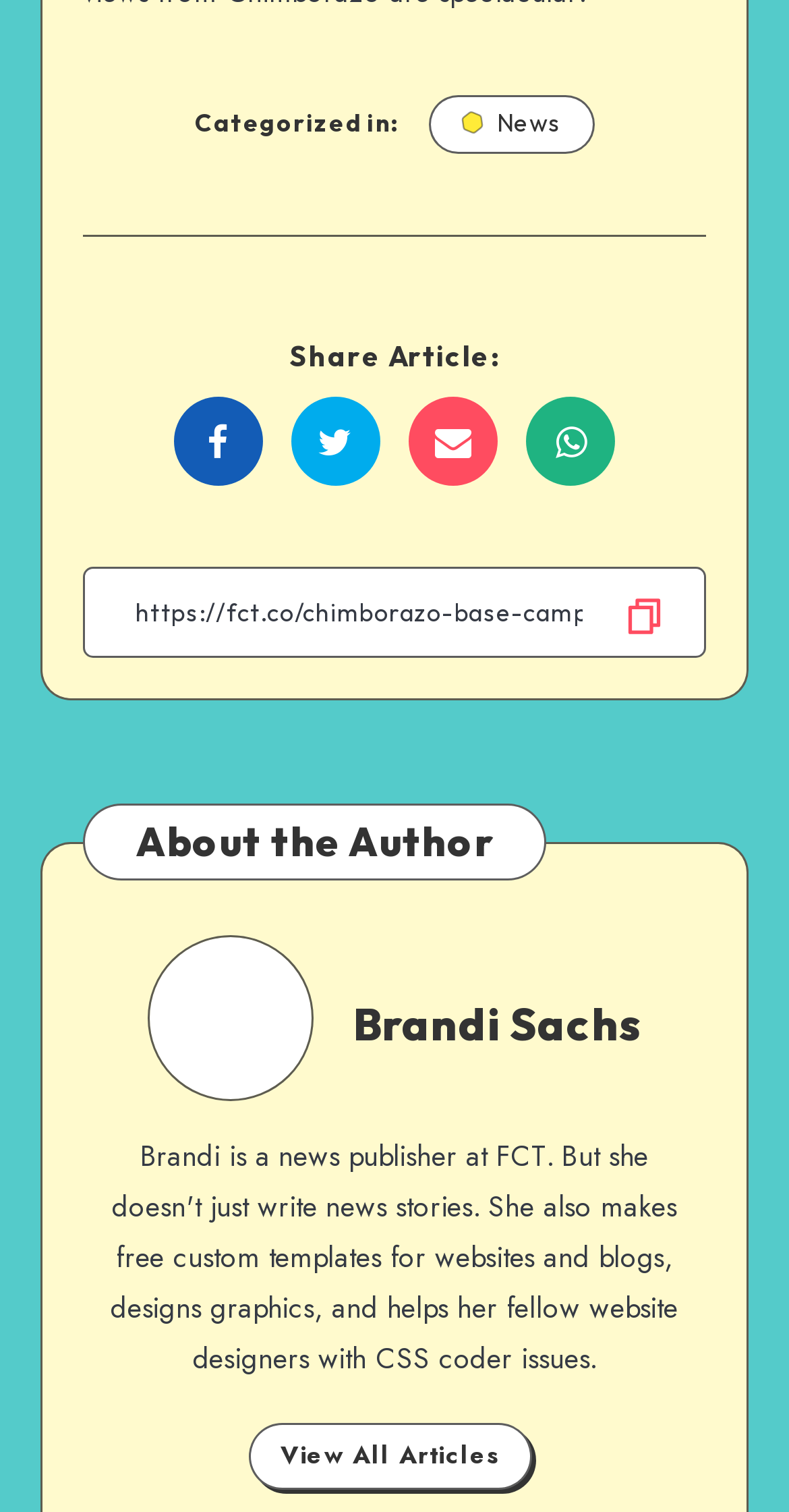Can you determine the bounding box coordinates of the area that needs to be clicked to fulfill the following instruction: "Read about the author"?

[0.105, 0.531, 0.692, 0.582]